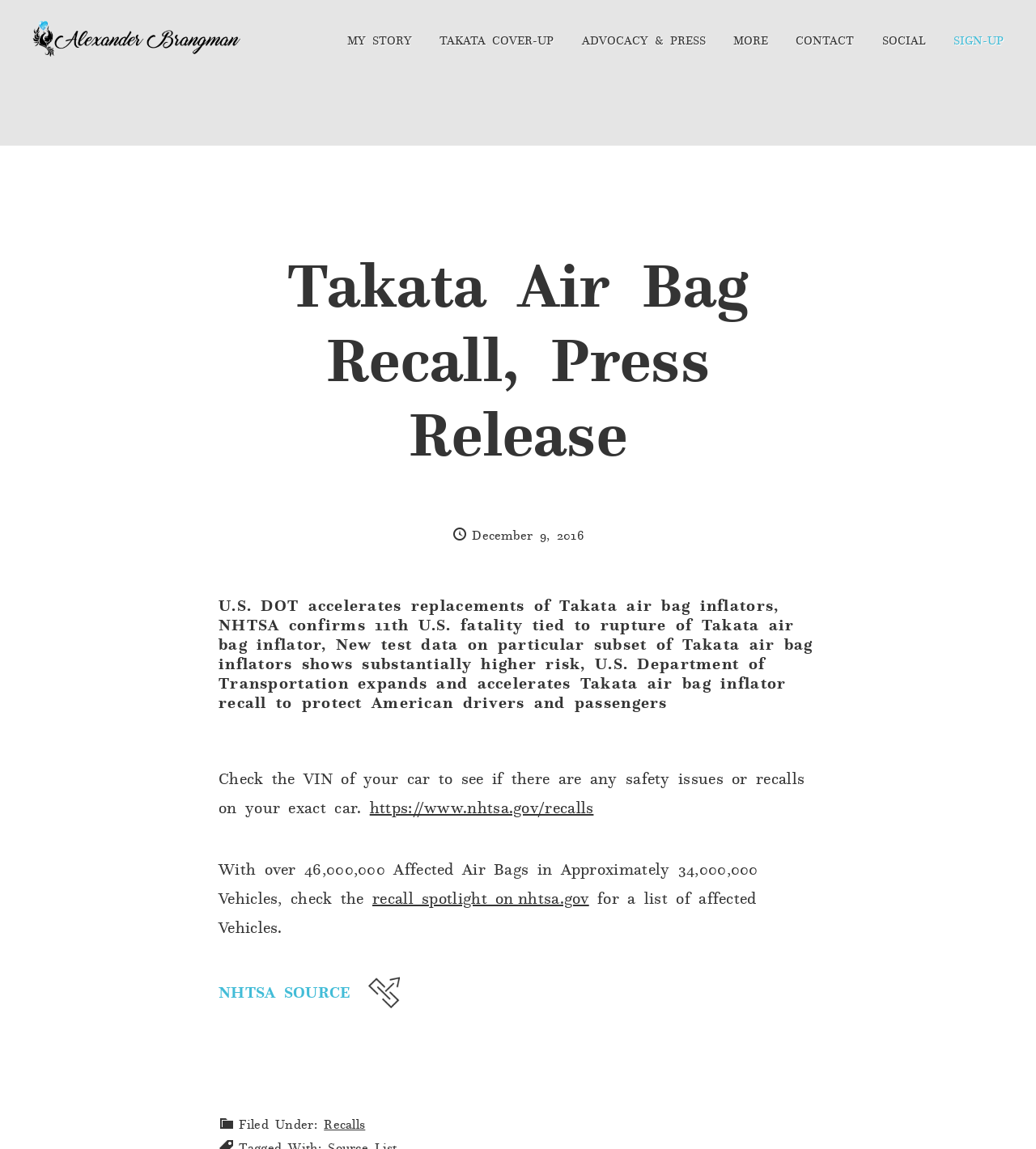How many affected air bags are there?
Your answer should be a single word or phrase derived from the screenshot.

46,000,000